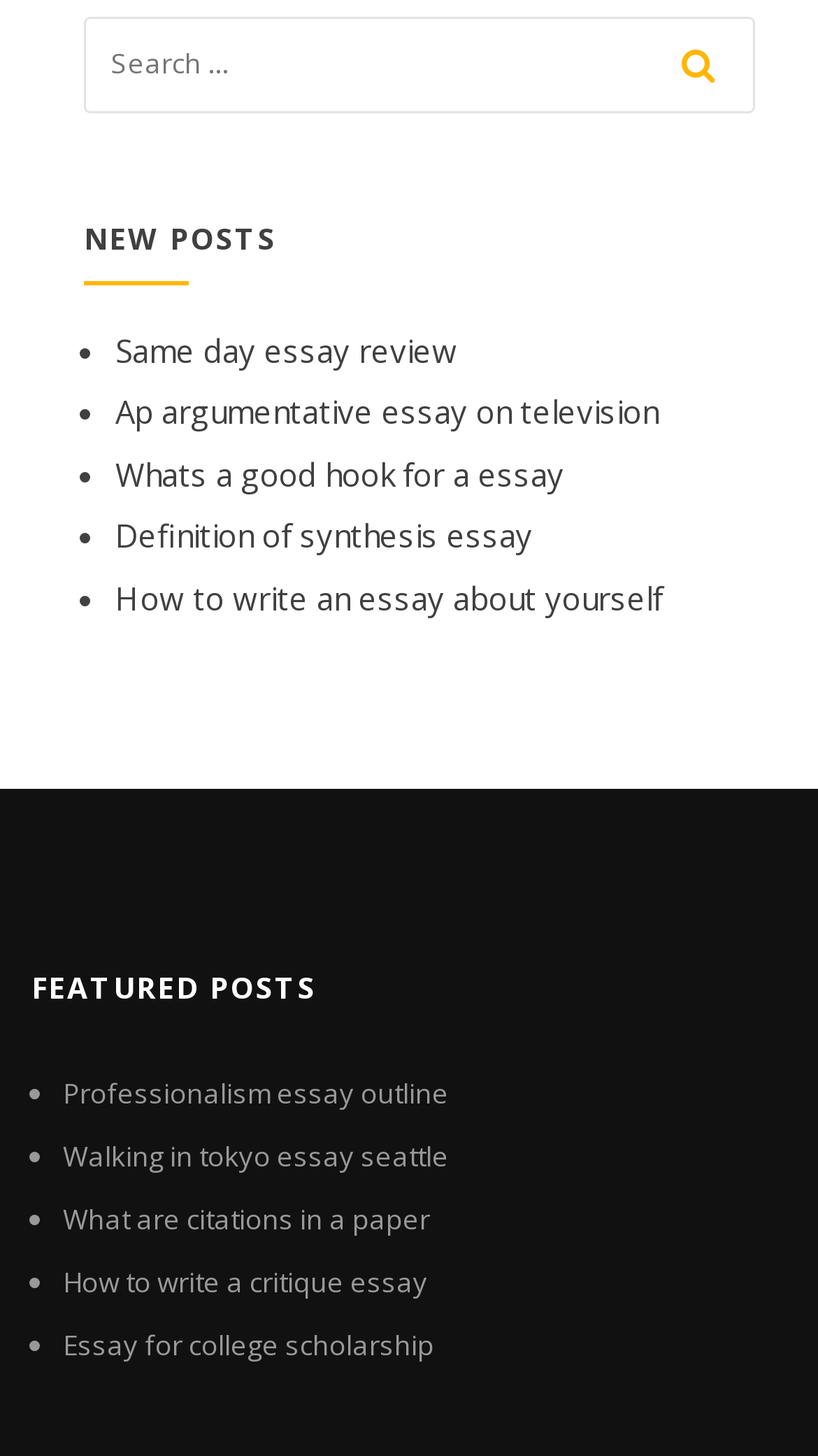Find the bounding box coordinates for the element that must be clicked to complete the instruction: "click on the link about professionalism essay outline". The coordinates should be four float numbers between 0 and 1, indicated as [left, top, right, bottom].

[0.077, 0.738, 0.549, 0.764]